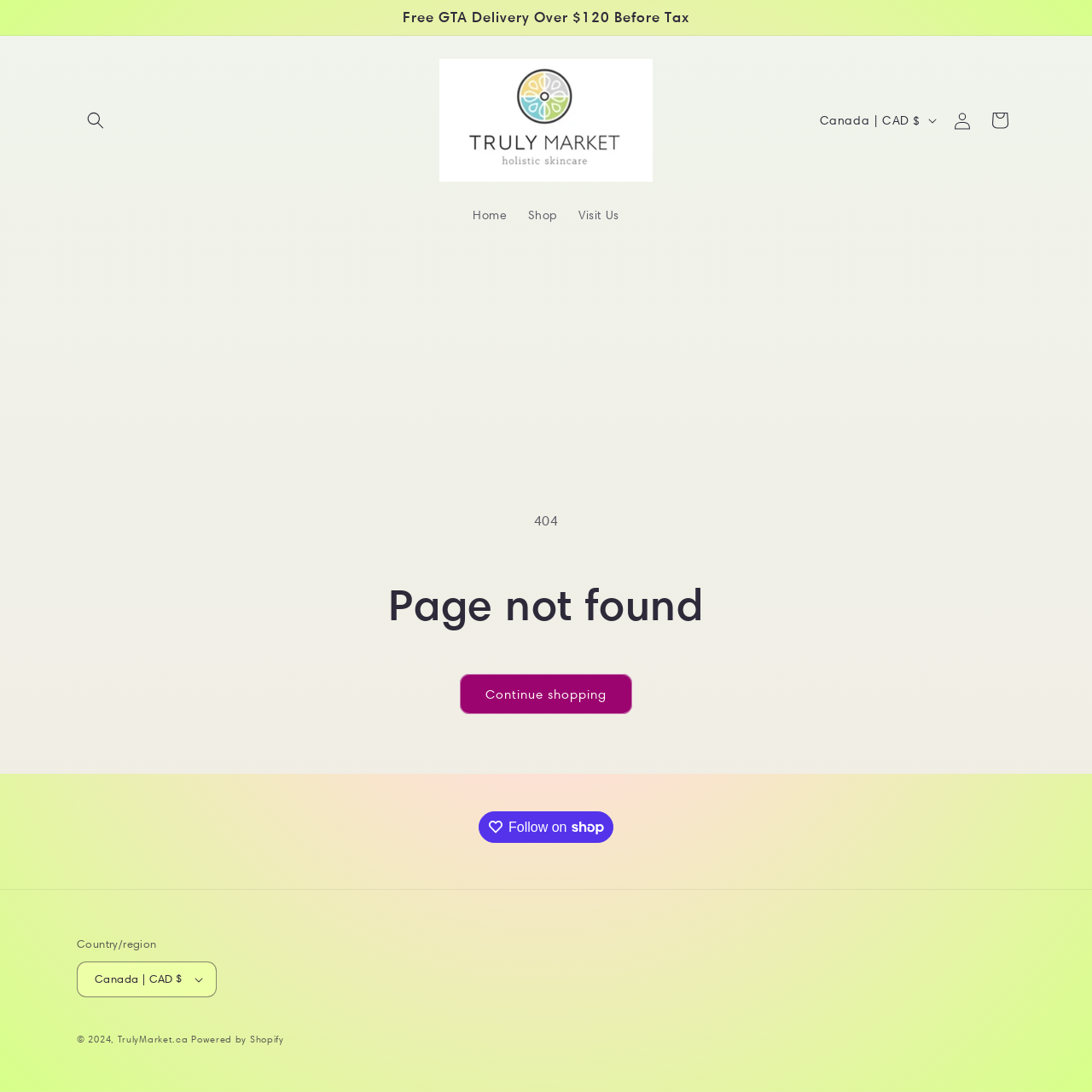Give a one-word or one-phrase response to the question: 
How many links are in the top navigation menu?

3